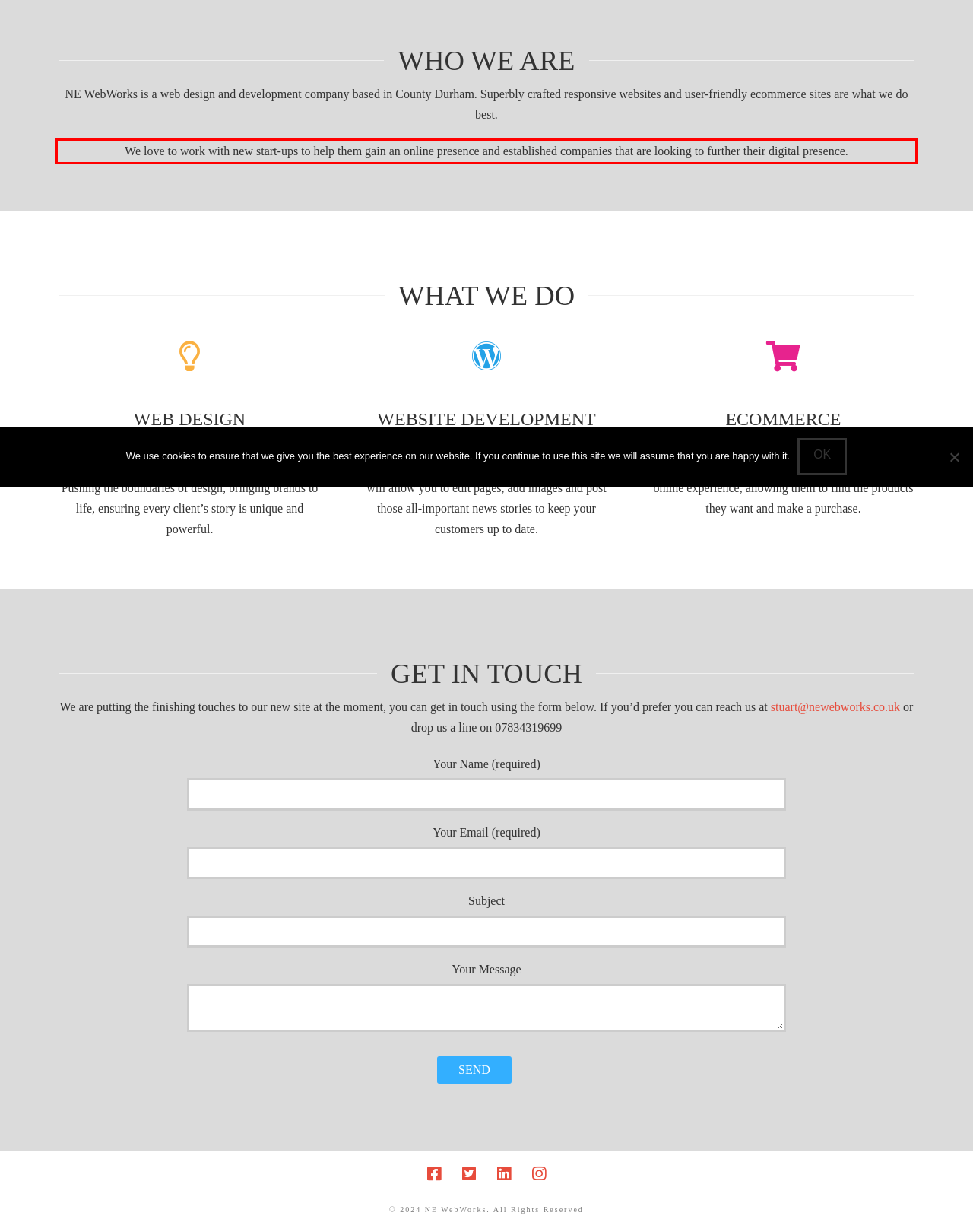You have a screenshot with a red rectangle around a UI element. Recognize and extract the text within this red bounding box using OCR.

We love to work with new start-ups to help them gain an online presence and established companies that are looking to further their digital presence.